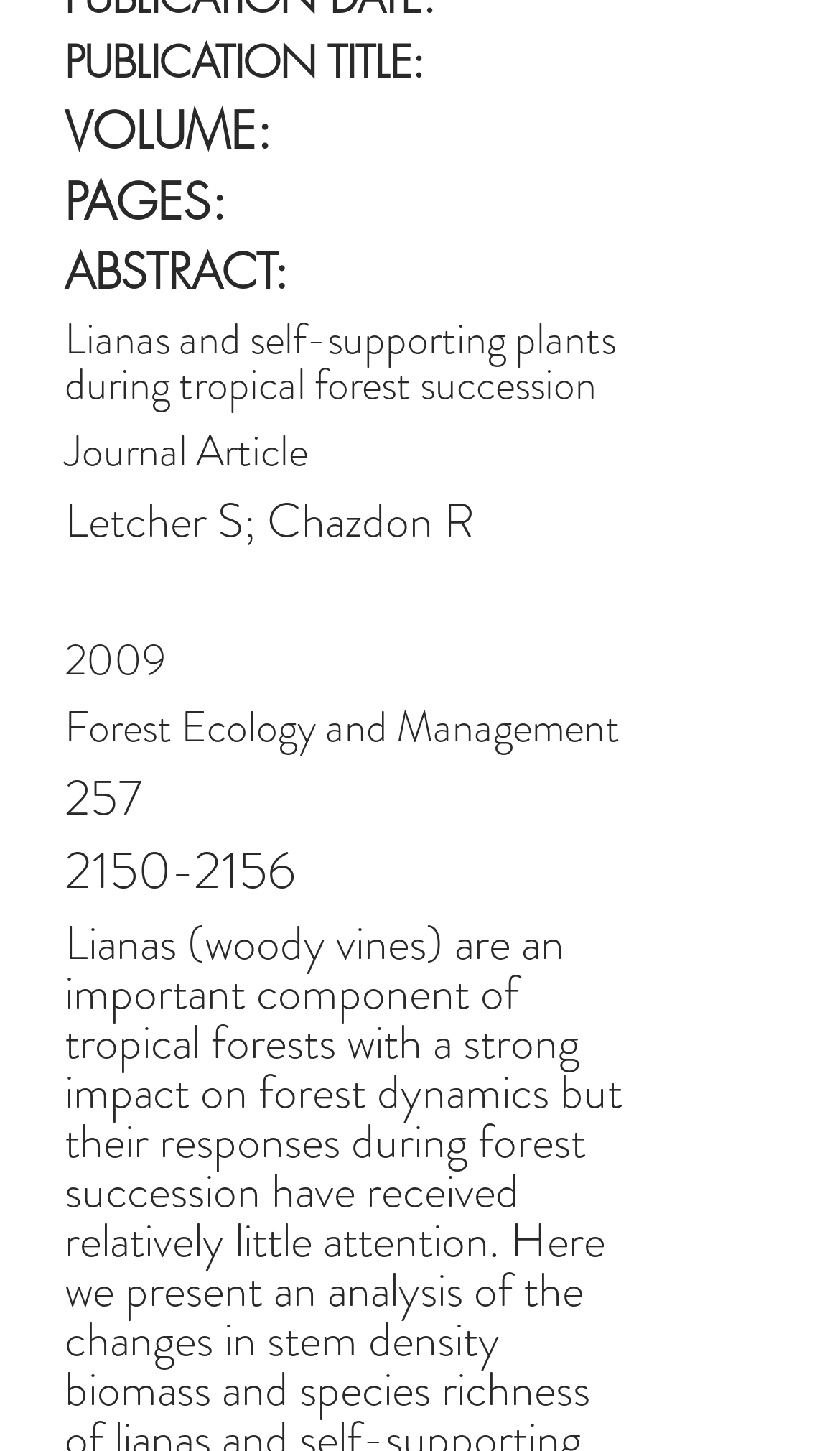Please reply to the following question with a single word or a short phrase:
What is the volume of the publication?

Not specified